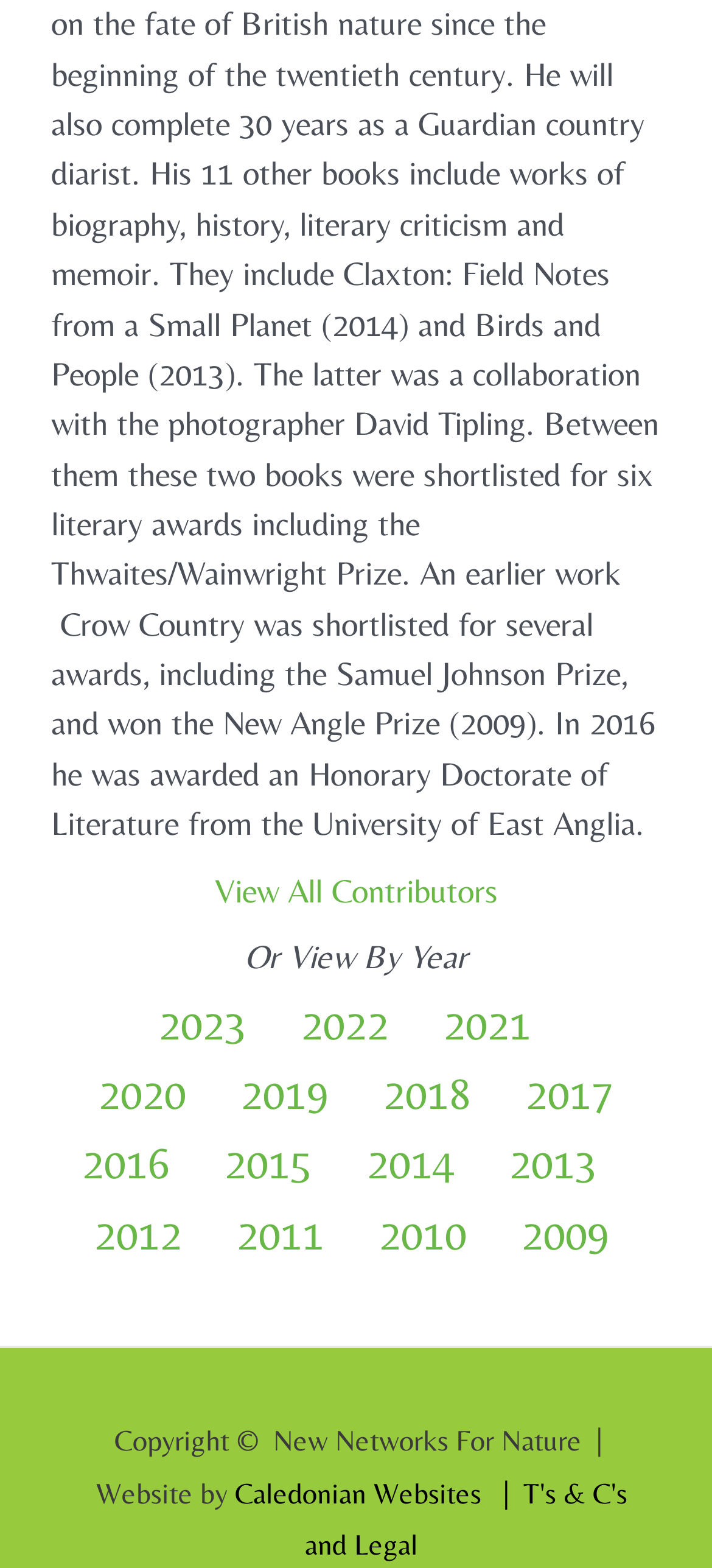How many links are there to view contributors by year?
Answer the question with as much detail as you can, using the image as a reference.

I counted the number of links provided on the webpage that allow users to view contributors by year and found that there are 12 links in total, ranging from 2009 to 2023.